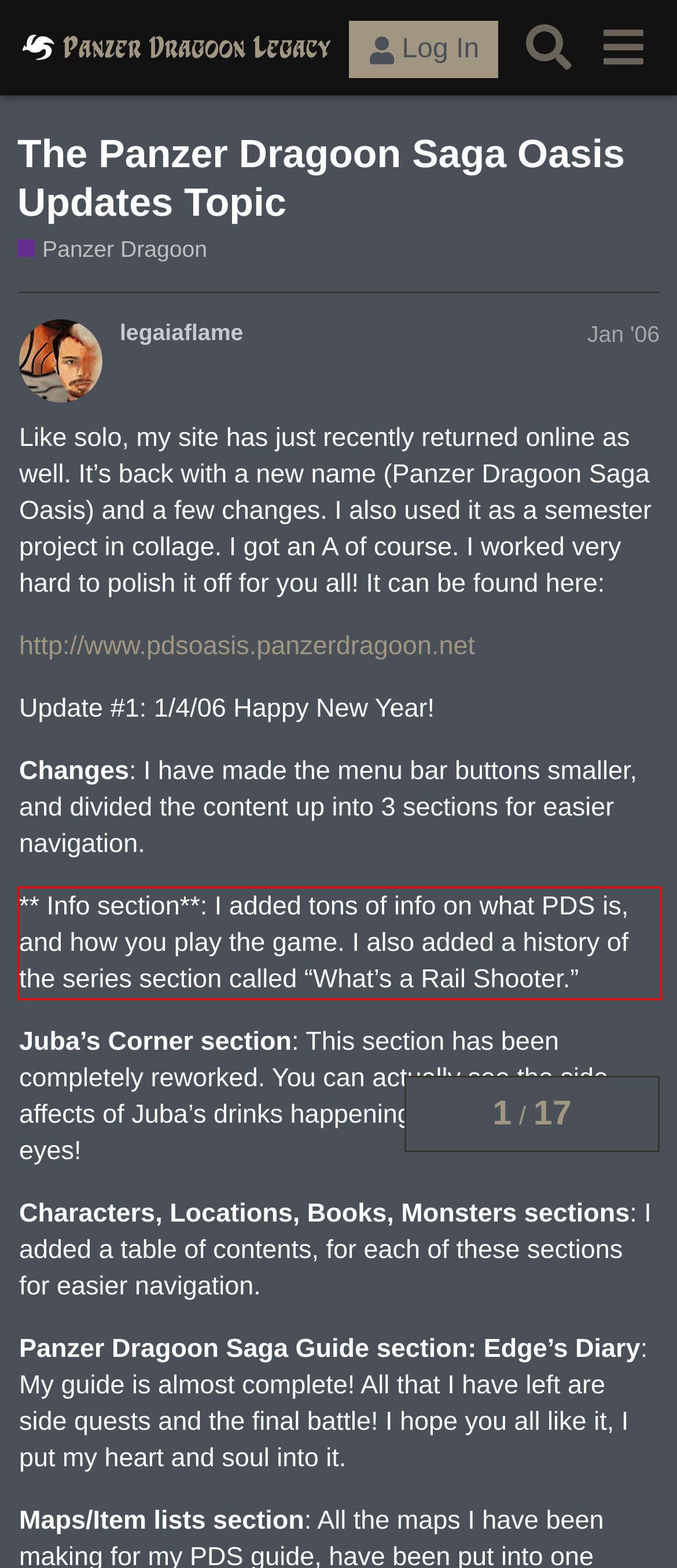From the screenshot of the webpage, locate the red bounding box and extract the text contained within that area.

** Info section**: I added tons of info on what PDS is, and how you play the game. I also added a history of the series section called “What’s a Rail Shooter.”